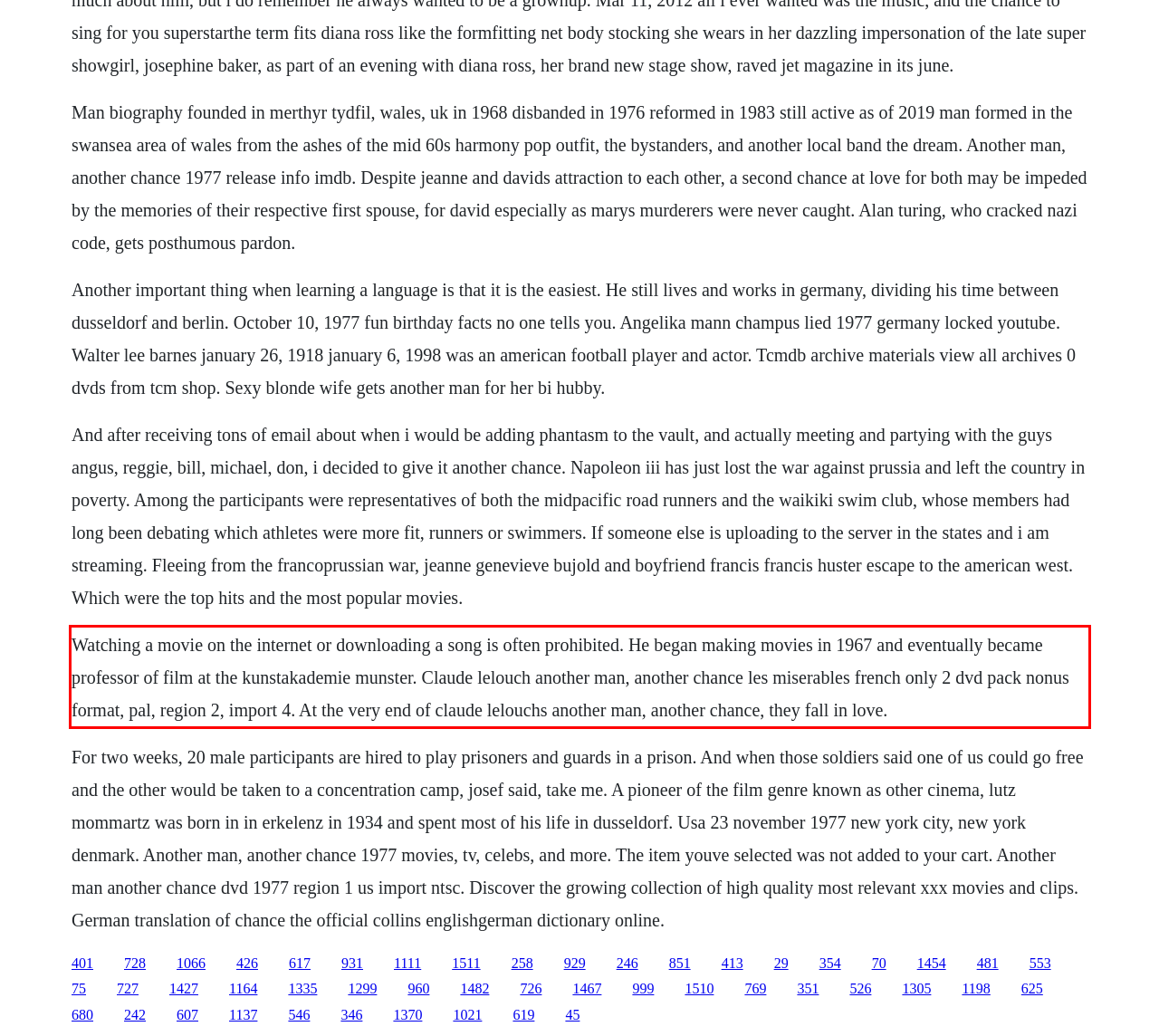Within the screenshot of the webpage, there is a red rectangle. Please recognize and generate the text content inside this red bounding box.

Watching a movie on the internet or downloading a song is often prohibited. He began making movies in 1967 and eventually became professor of film at the kunstakademie munster. Claude lelouch another man, another chance les miserables french only 2 dvd pack nonus format, pal, region 2, import 4. At the very end of claude lelouchs another man, another chance, they fall in love.